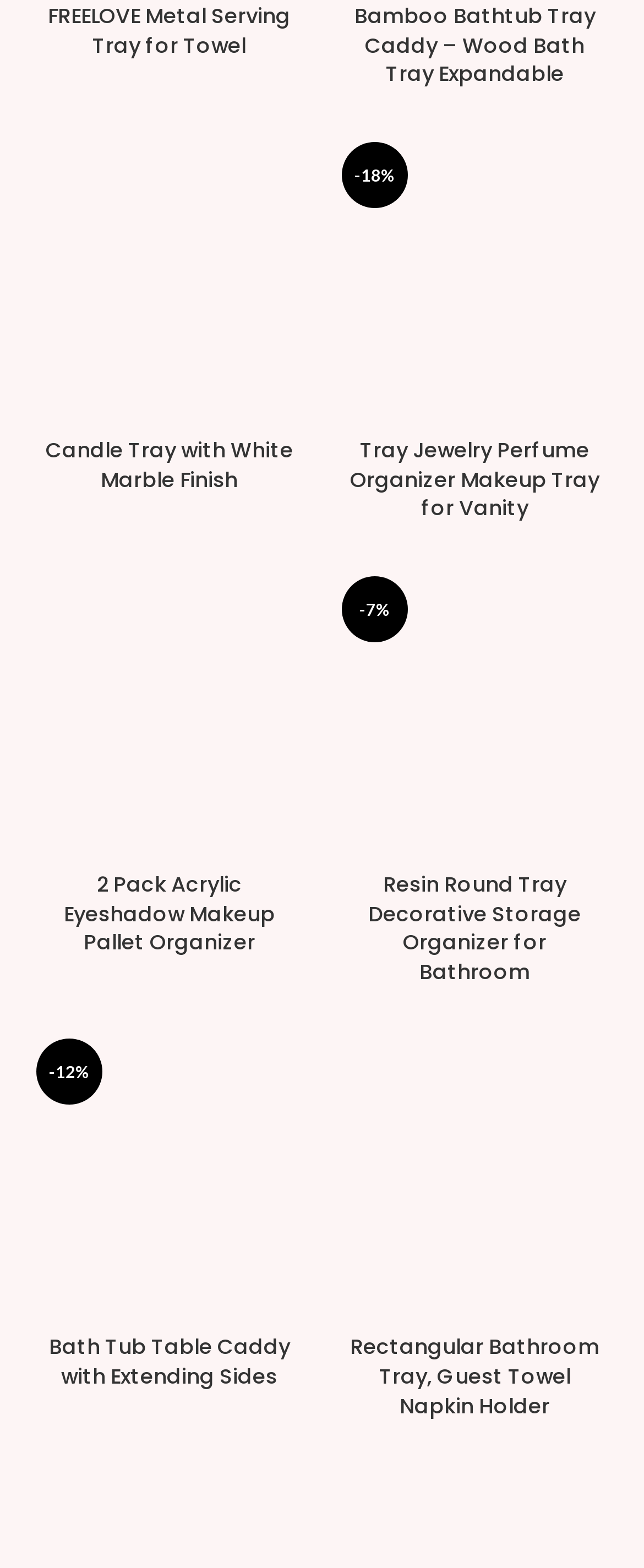Pinpoint the bounding box coordinates of the area that should be clicked to complete the following instruction: "View product description". The coordinates must be given as four float numbers between 0 and 1, i.e., [left, top, right, bottom].

None